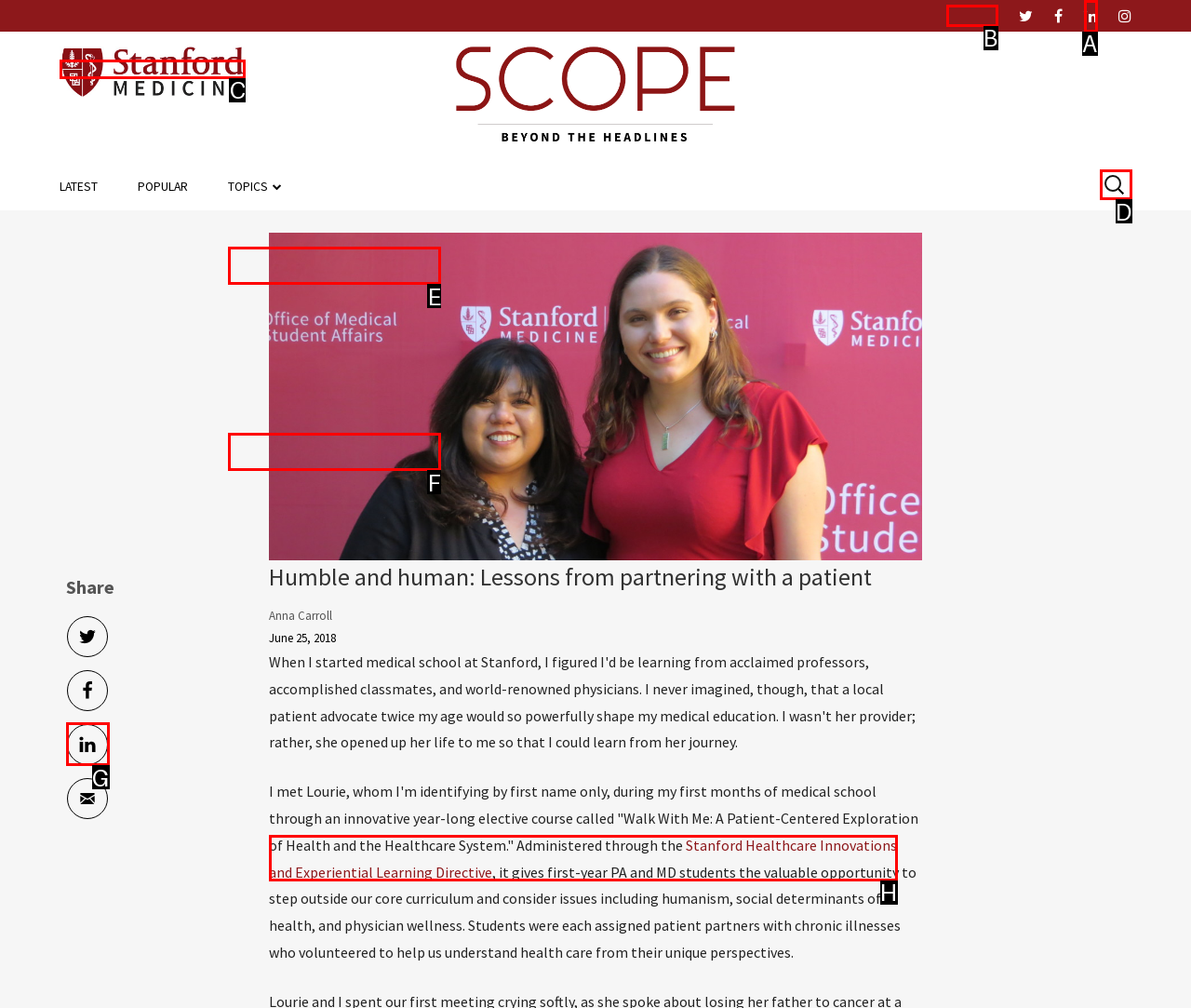Identify the HTML element to select in order to accomplish the following task: Visit the Stanford Medicine website
Reply with the letter of the chosen option from the given choices directly.

C